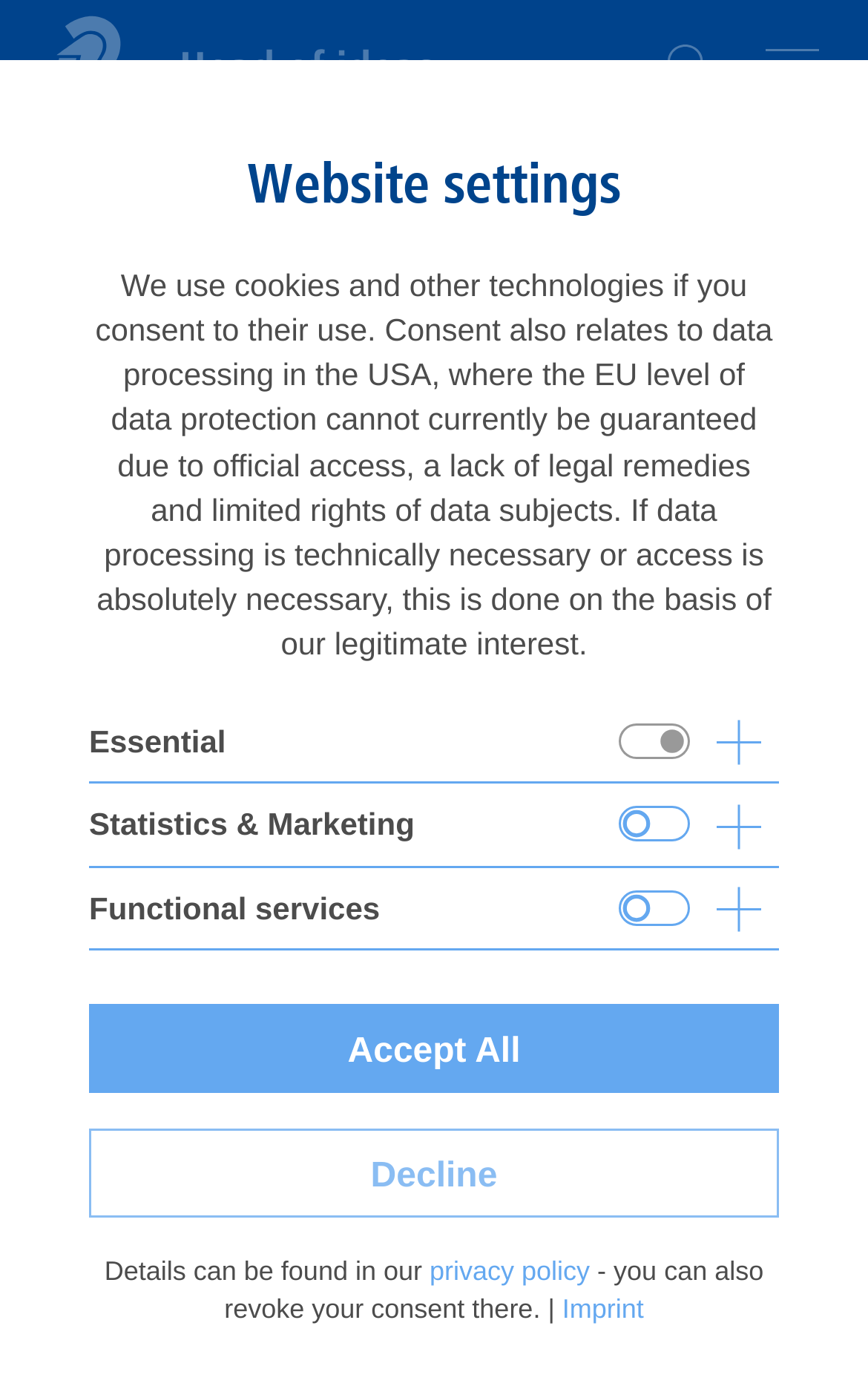Please provide the bounding box coordinates for the element that needs to be clicked to perform the following instruction: "Toggle navigation". The coordinates should be given as four float numbers between 0 and 1, i.e., [left, top, right, bottom].

[0.851, 0.008, 0.974, 0.087]